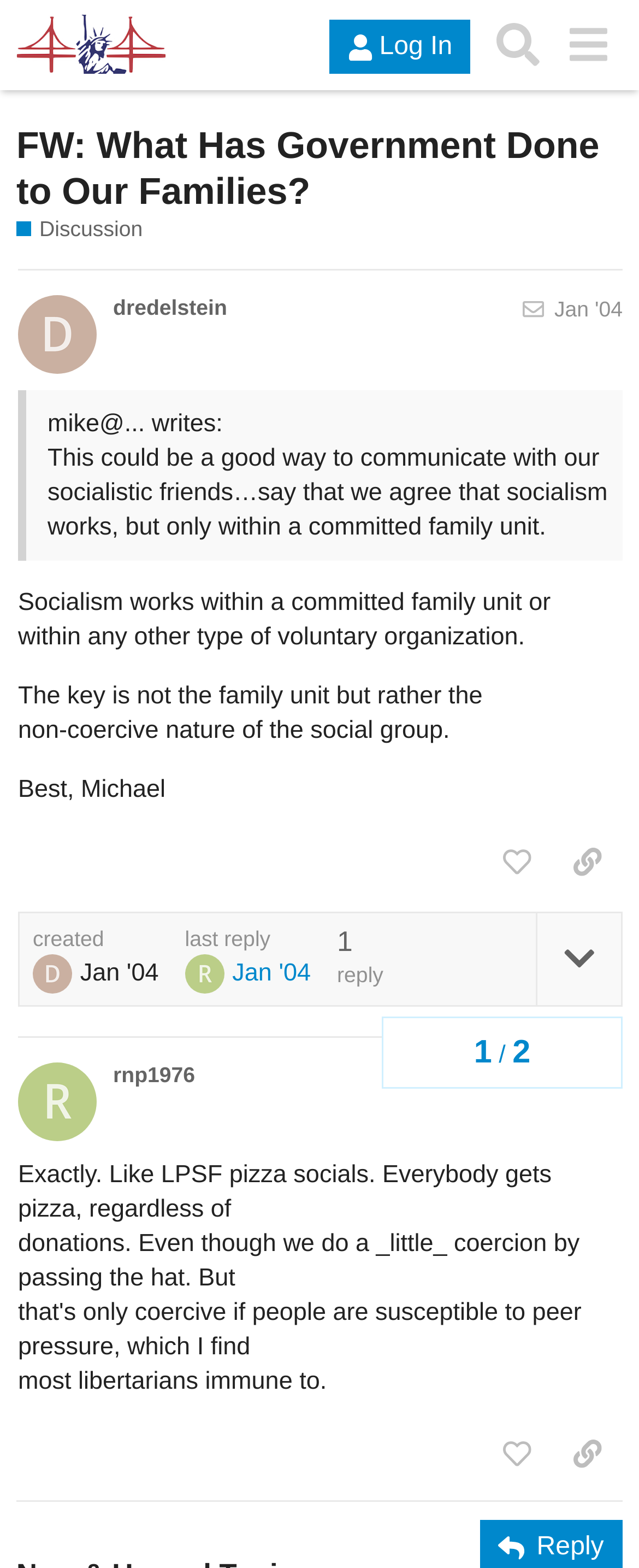Give a short answer to this question using one word or a phrase:
What is the name of the organization mentioned in the header?

Libertarian Party of San Francisco